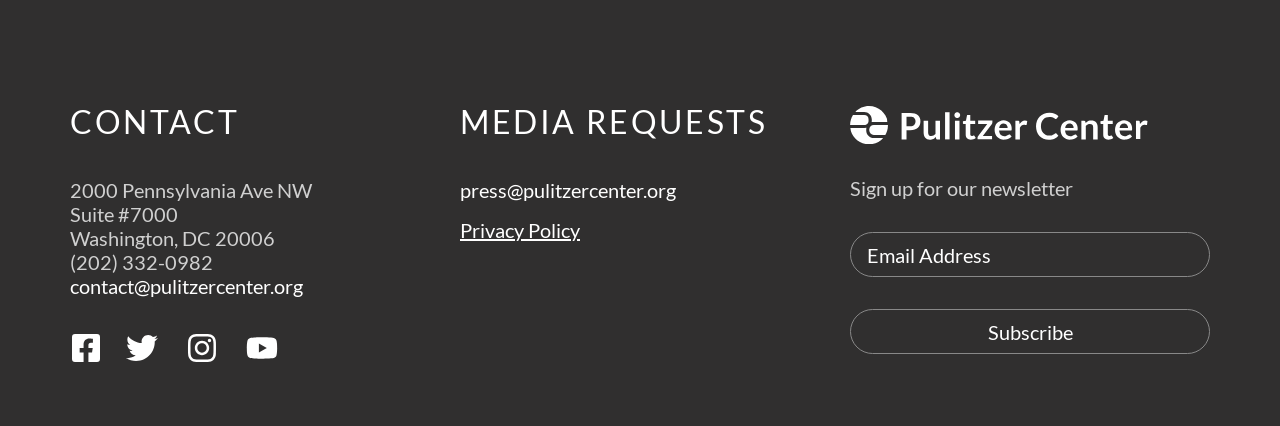Based on the element description press@pulitzercenter.org, identify the bounding box coordinates for the UI element. The coordinates should be in the format (top-left x, top-left y, bottom-right x, bottom-right y) and within the 0 to 1 range.

[0.359, 0.418, 0.528, 0.474]